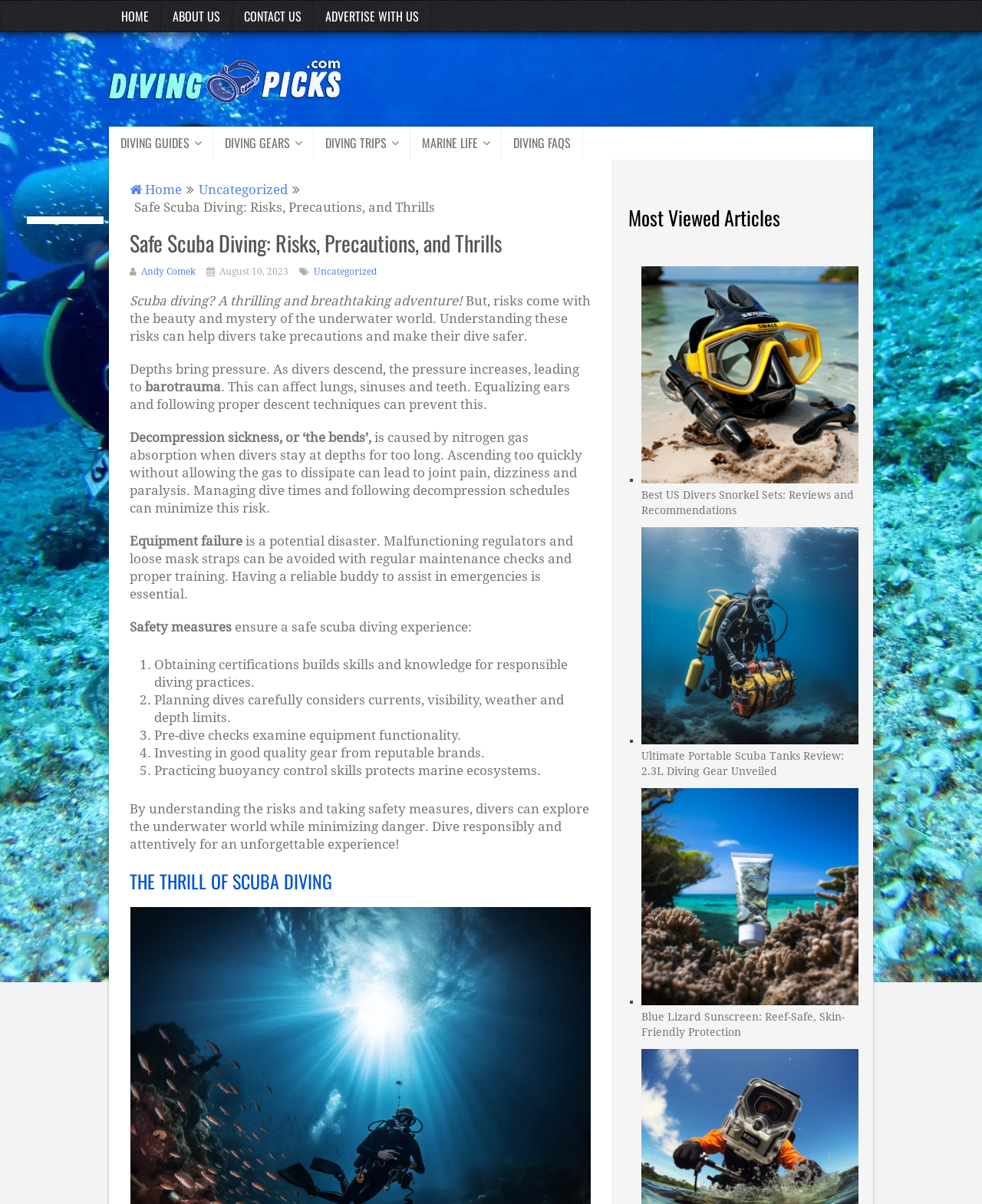What is the author of the article?
Identify the answer in the screenshot and reply with a single word or phrase.

Andy Comek